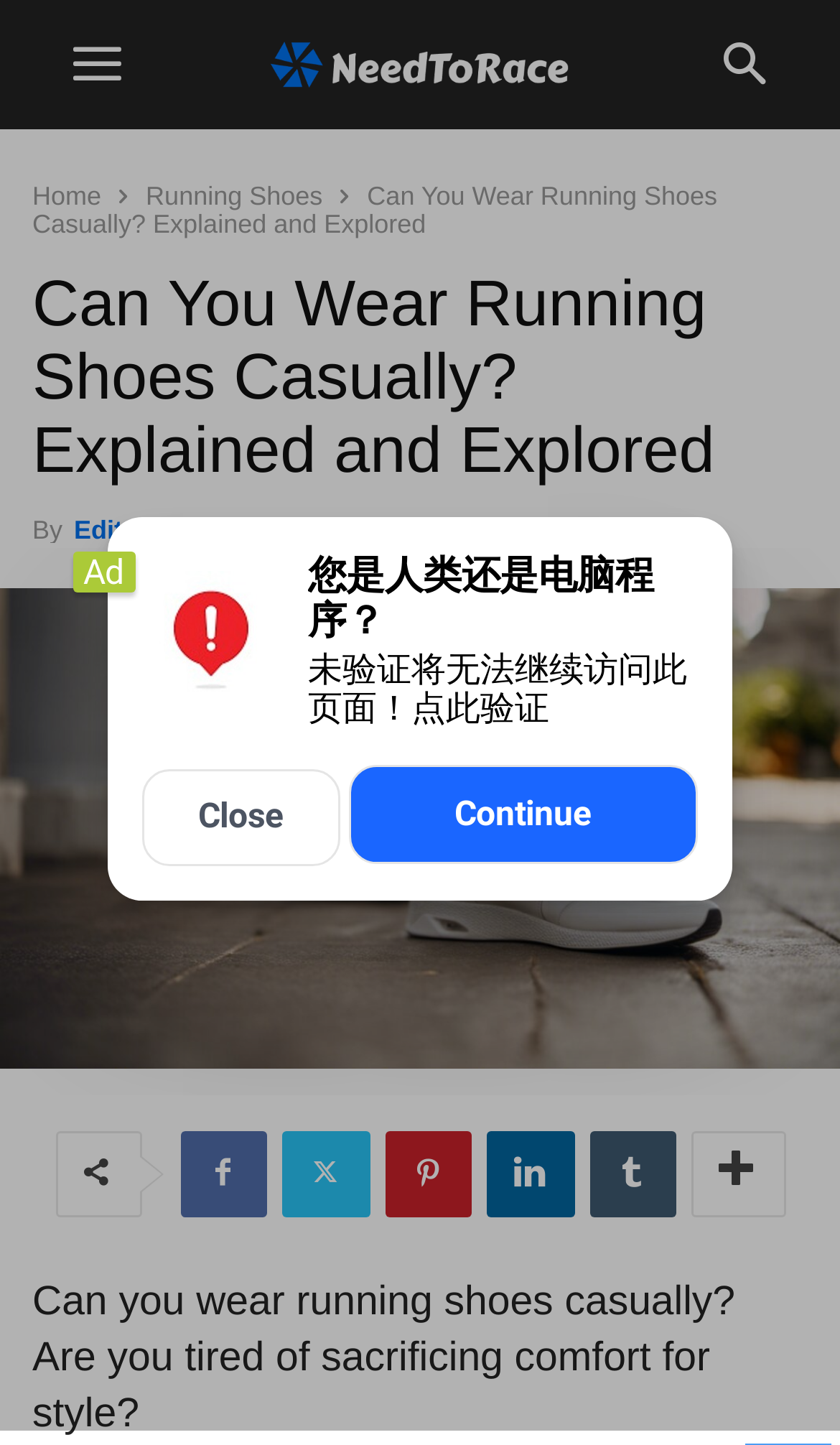Extract the bounding box of the UI element described as: "title="More"".

[0.822, 0.782, 0.935, 0.842]